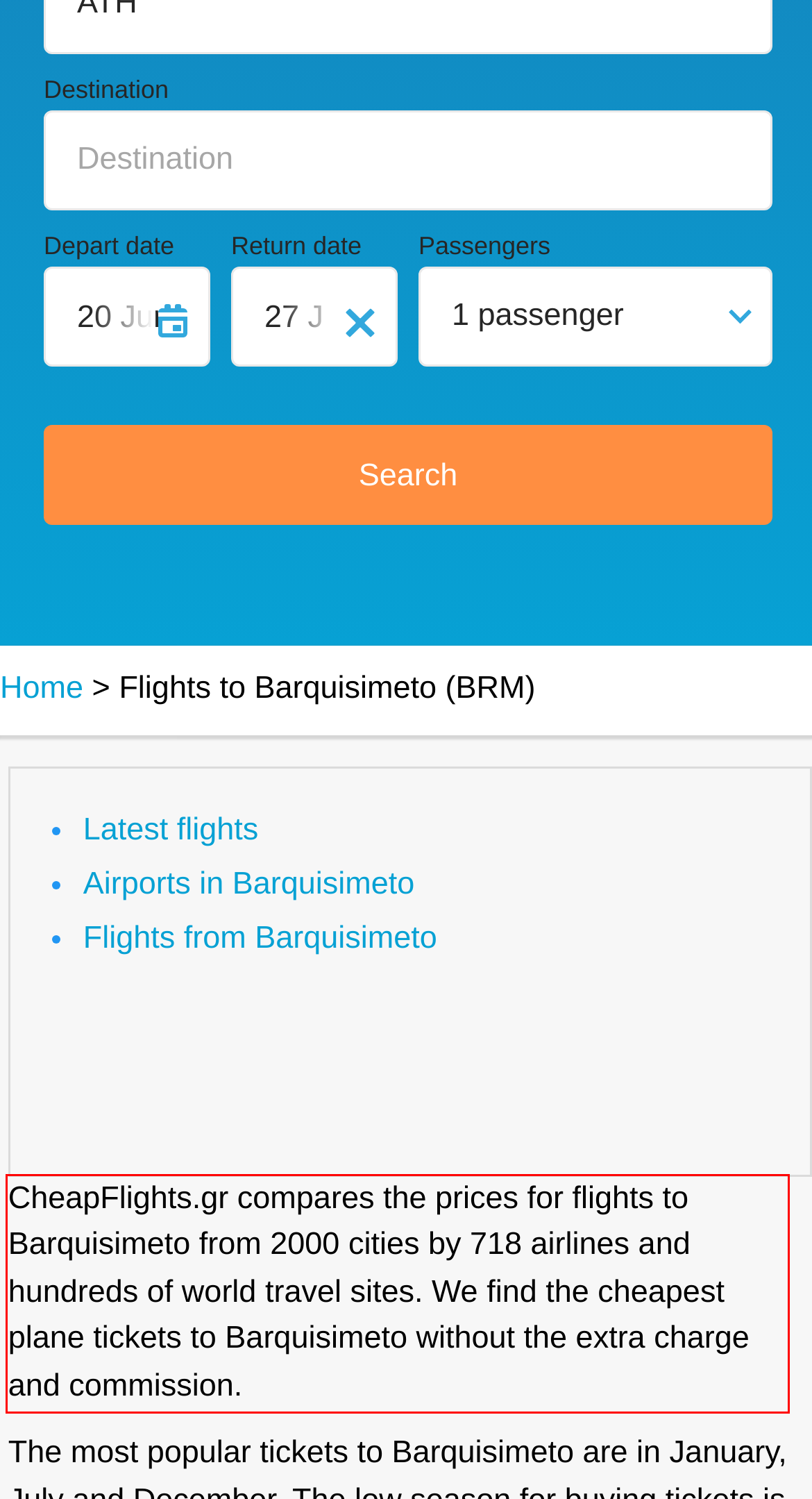Using the provided webpage screenshot, identify and read the text within the red rectangle bounding box.

CheapFlights.gr compares the prices for flights to Barquisimeto from 2000 cities by 718 airlines and hundreds of world travel sites. We find the cheapest plane tickets to Barquisimeto without the extra charge and commission.